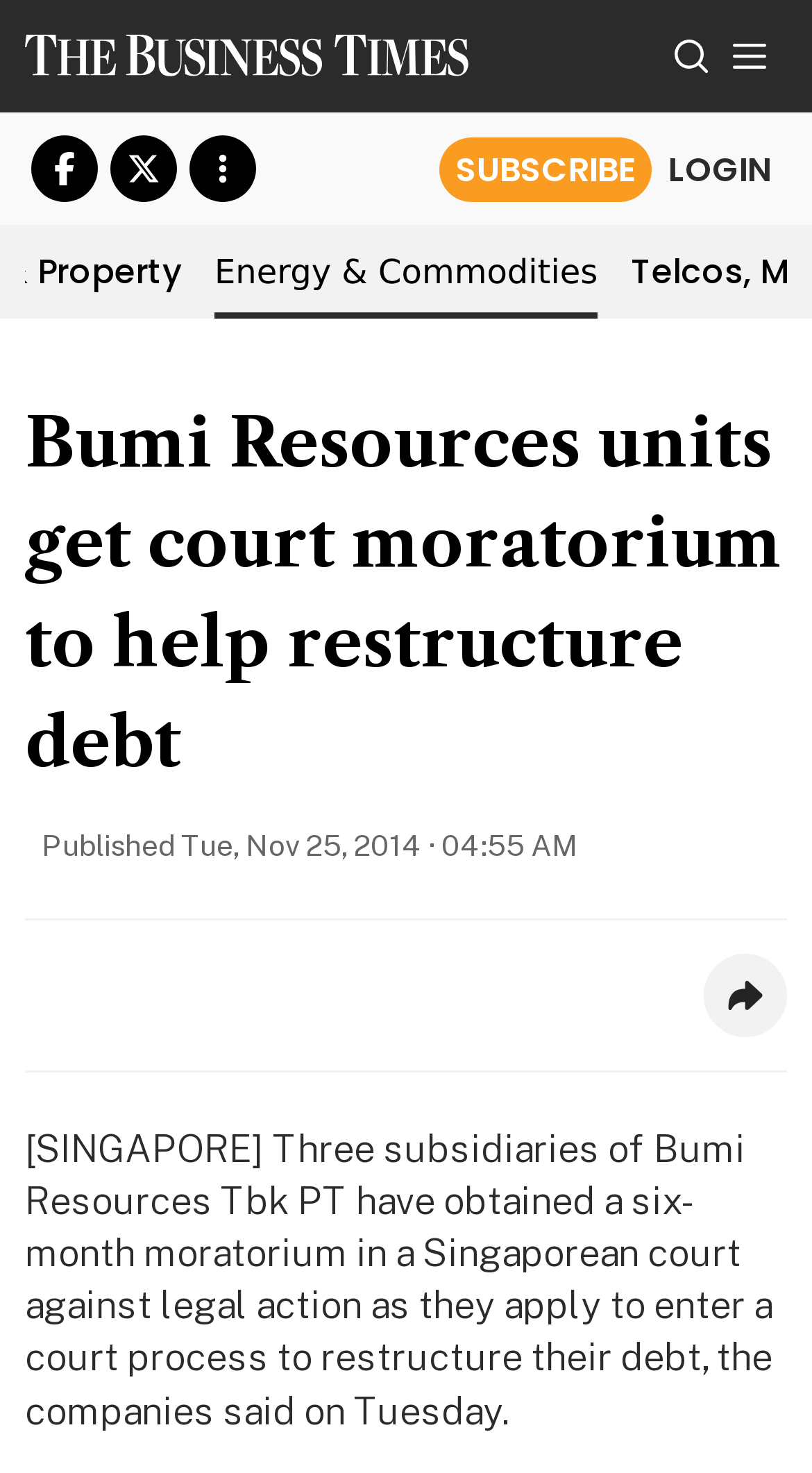Please pinpoint the bounding box coordinates for the region I should click to adhere to this instruction: "Login".

[0.803, 0.098, 0.969, 0.132]